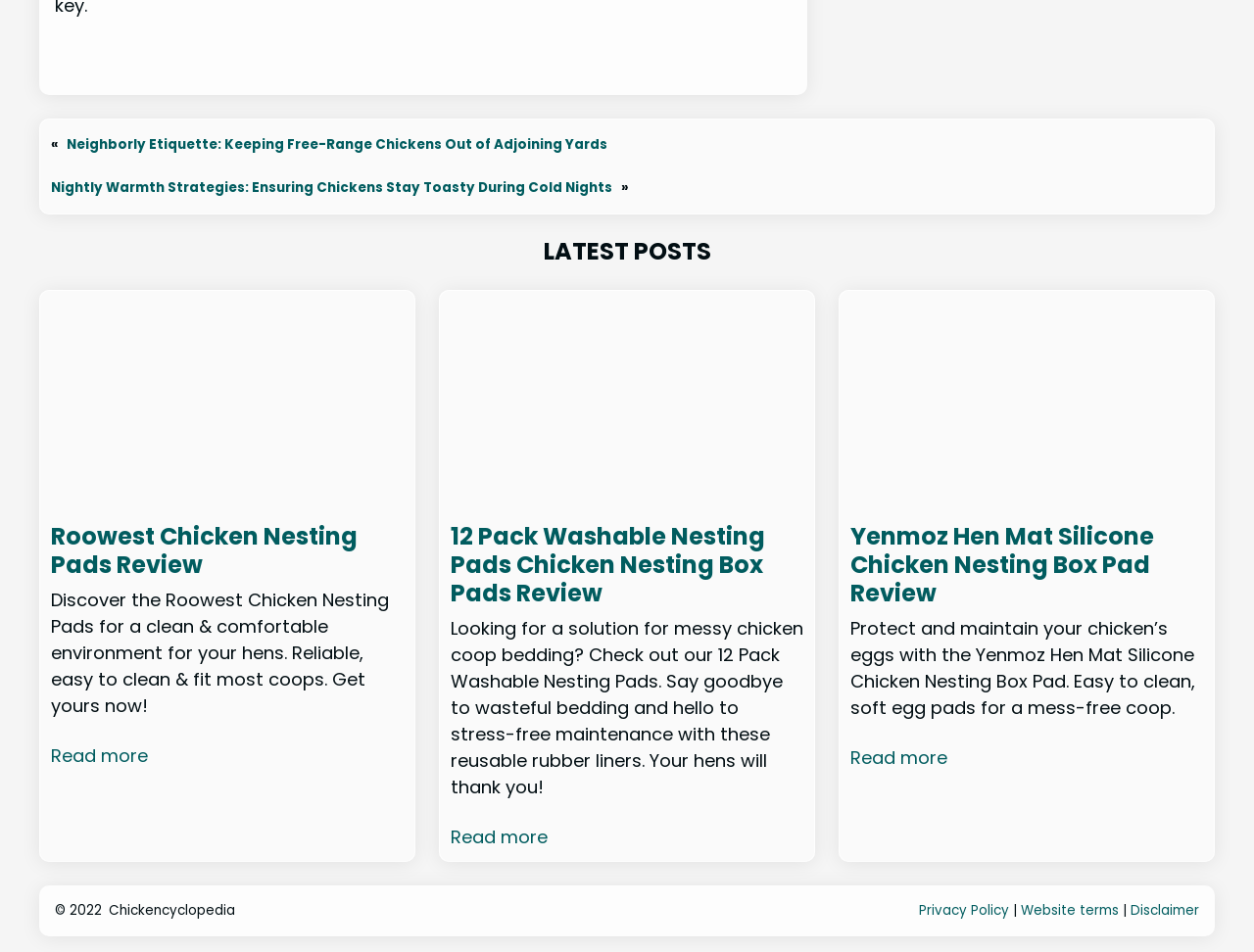What is the topic of the webpage?
Using the image, answer in one word or phrase.

Chicken care